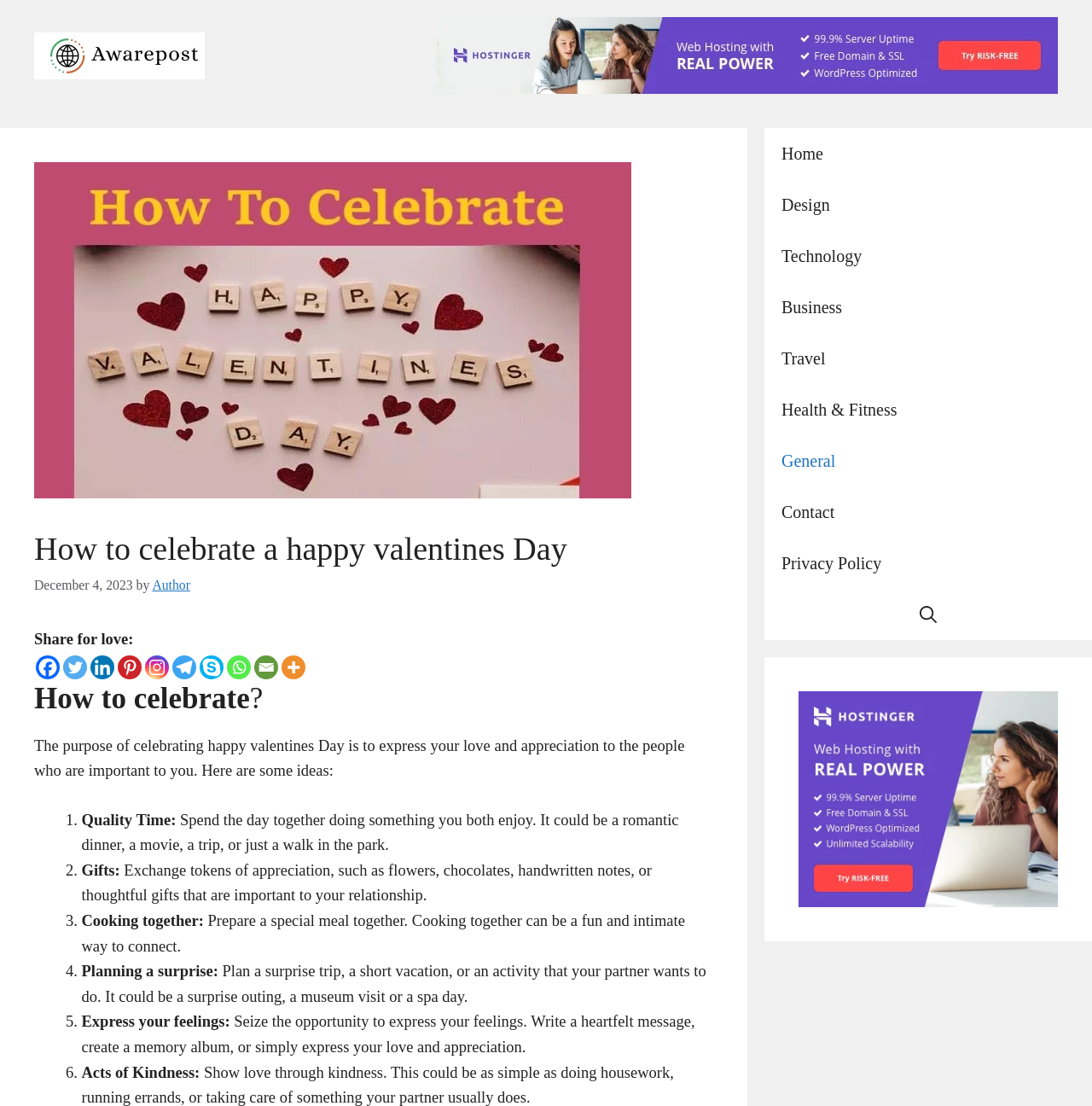Please specify the bounding box coordinates of the clickable region to carry out the following instruction: "Click on the 'Contact' link". The coordinates should be four float numbers between 0 and 1, in the format [left, top, right, bottom].

[0.7, 0.44, 1.0, 0.486]